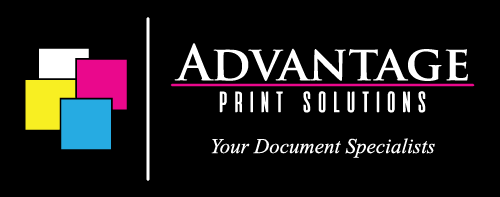Describe the image thoroughly, including all noticeable details.

The image features the logo of Advantage Print Solutions, prominently displaying the name in bold letters. The word "Advantage" is written in a large, striking font in white, emphasizing the company's identity, while "PRINT SOLUTIONS" is presented in a slightly smaller font beneath it, also in white. Accompanying the text is a vibrant graphic that consists of colorful geometric shapes in yellow, magenta, and cyan, symbolizing the company's focus on printing and document services. The tagline "Your Document Specialists" is elegantly positioned below the main logo, conveying the company’s expertise in print solutions. The overall design is sleek and modern, set against a dark background, making the logo eye-catching and professional.